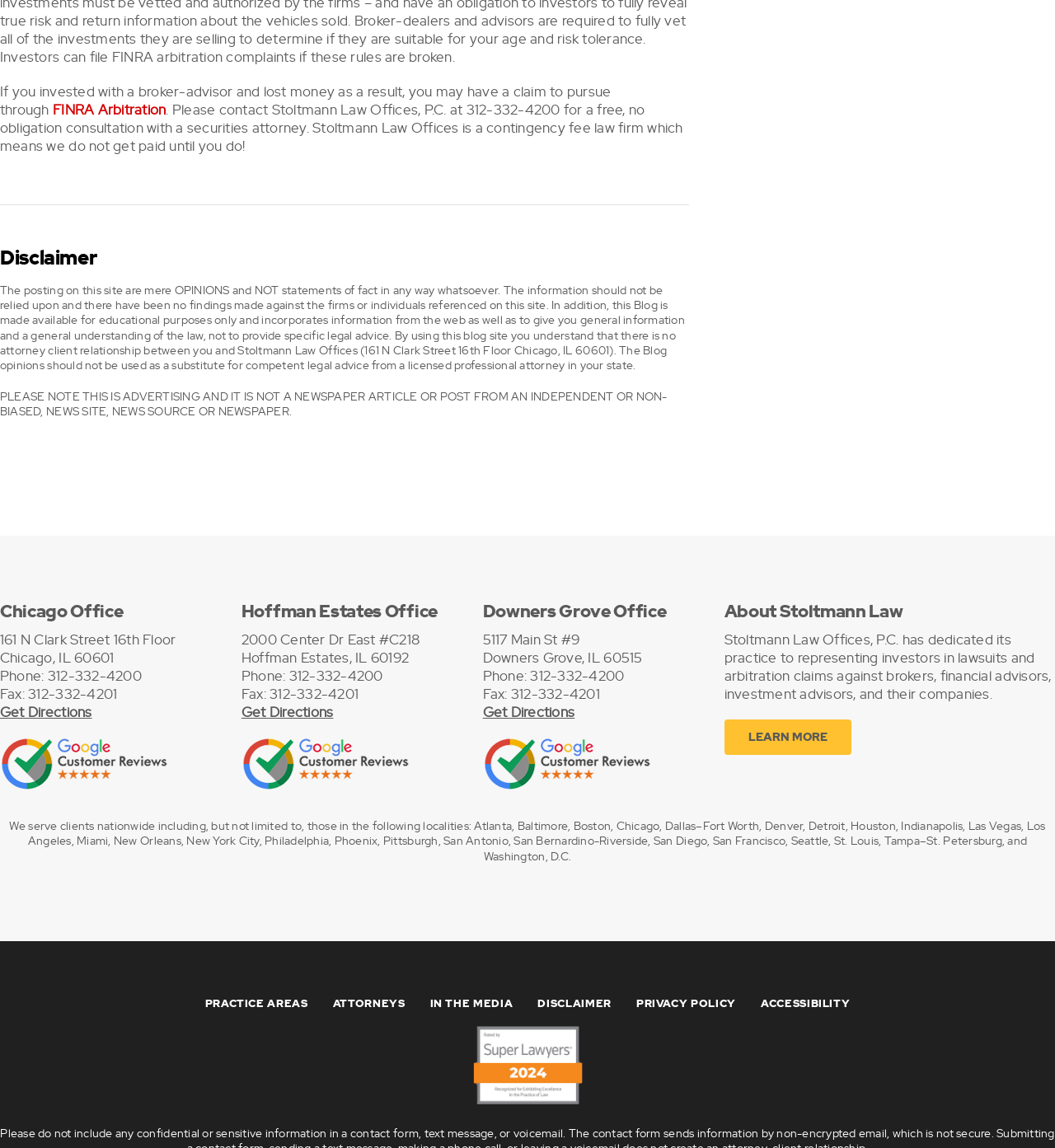Specify the bounding box coordinates of the area that needs to be clicked to achieve the following instruction: "Click FINRA Arbitration link".

[0.05, 0.088, 0.157, 0.103]